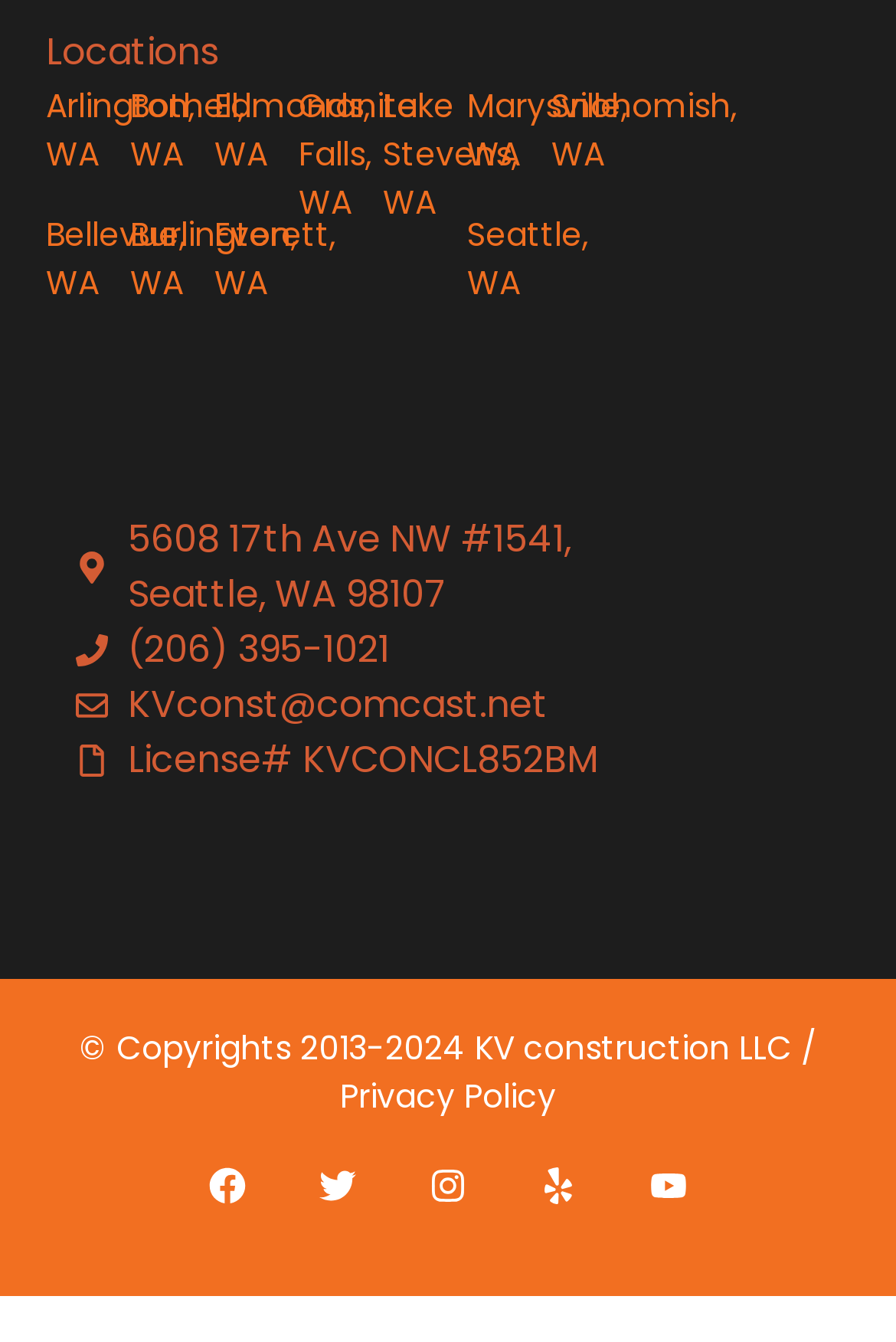Using the provided description alt="KV construction LLC logo", find the bounding box coordinates for the UI element. Provide the coordinates in (top-left x, top-left y, bottom-right x, bottom-right y) format, ensuring all values are between 0 and 1.

[0.085, 0.286, 0.854, 0.382]